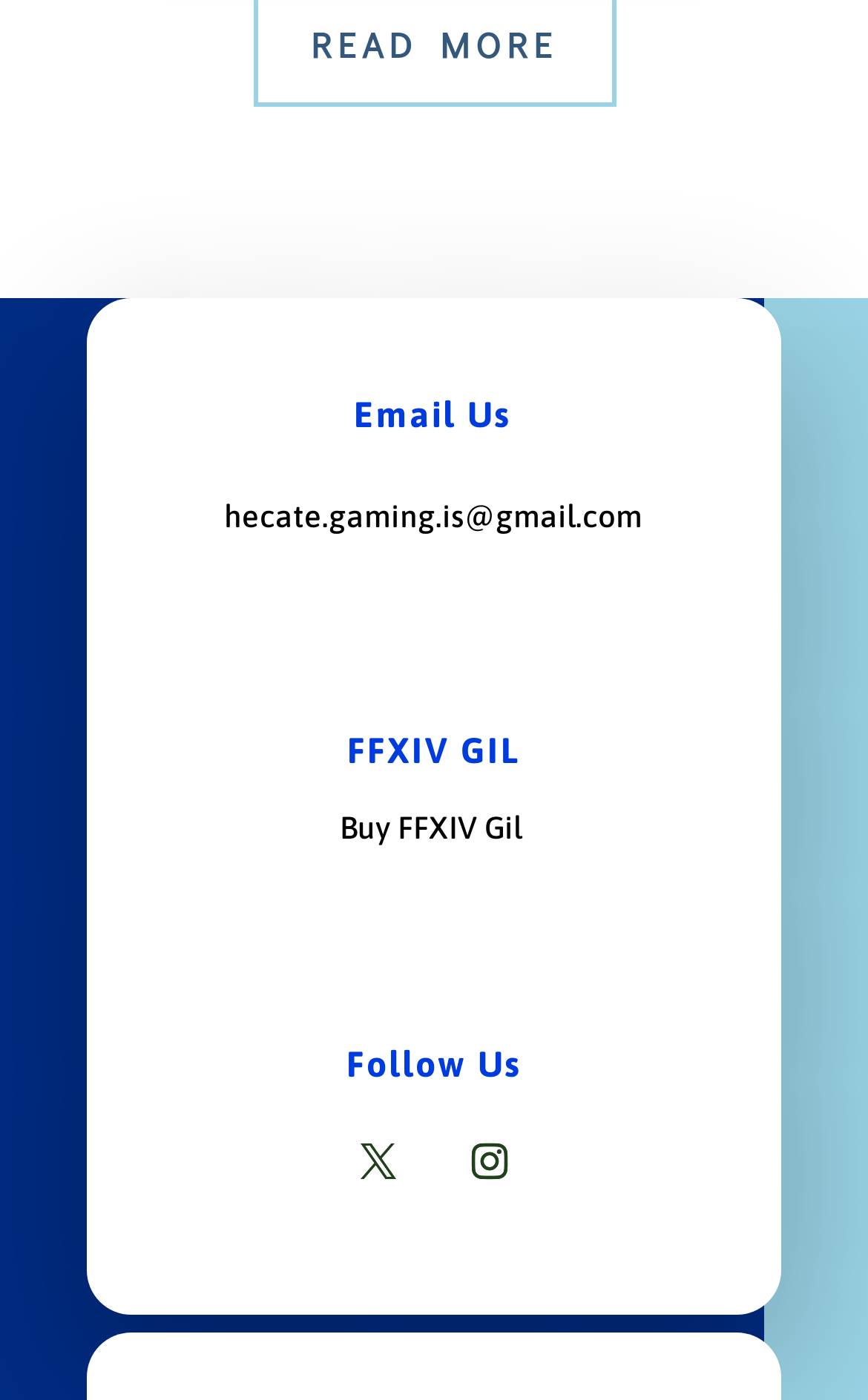Find the bounding box coordinates for the UI element whose description is: "Buy FFXIV Gil". The coordinates should be four float numbers between 0 and 1, in the format [left, top, right, bottom].

[0.391, 0.579, 0.609, 0.604]